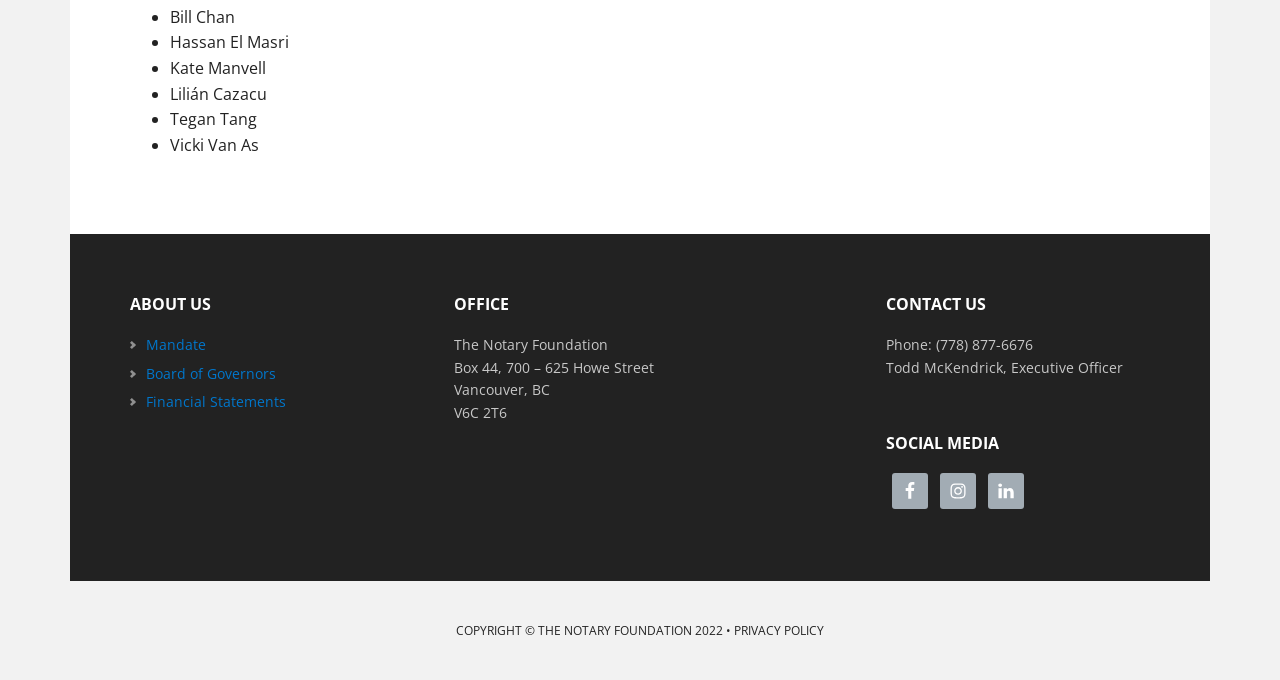Respond with a single word or phrase to the following question:
Who is the Executive Officer of the organization?

Todd McKendrick